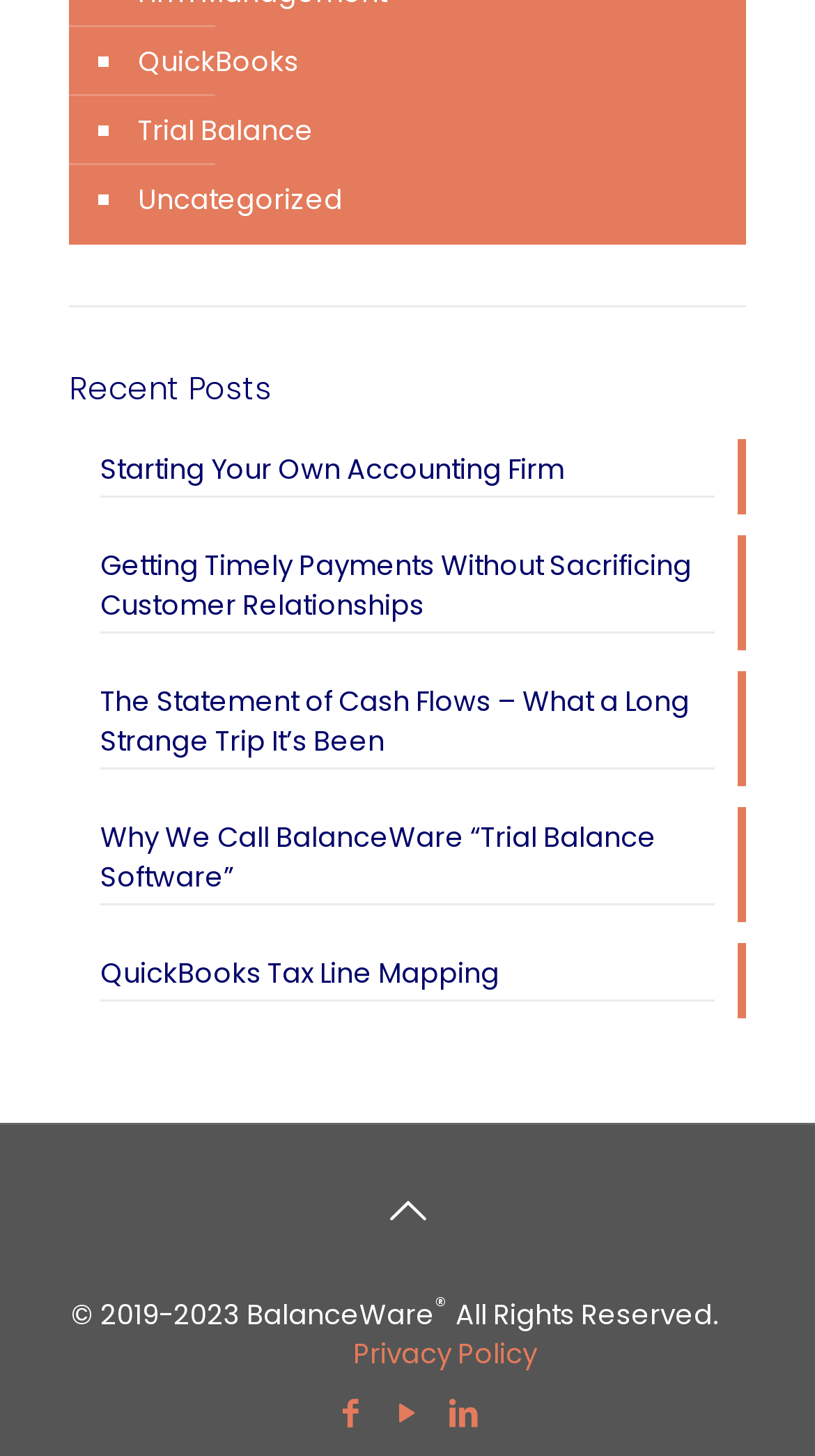How many social media links are there?
Based on the visual content, answer with a single word or a brief phrase.

3